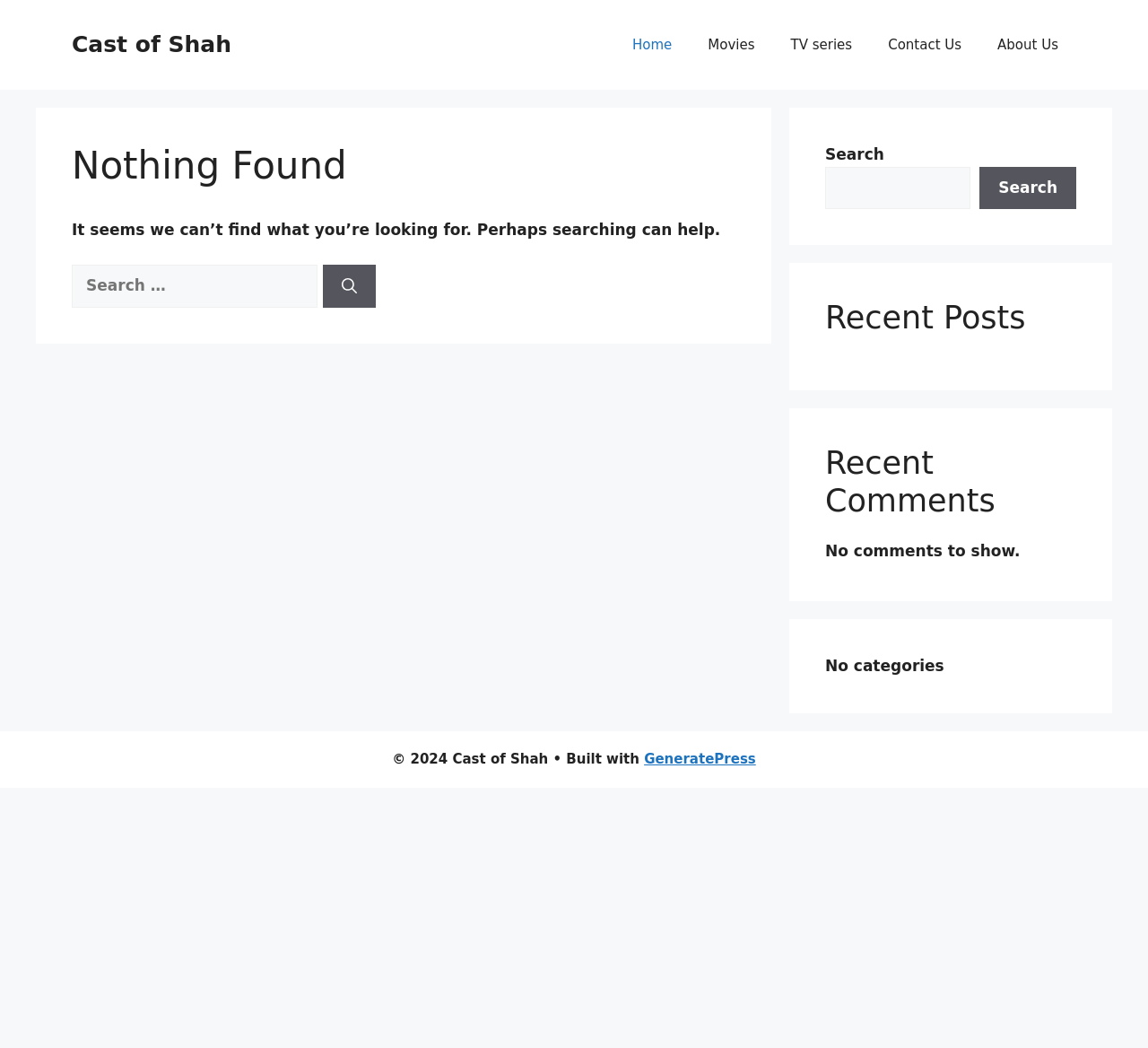Please pinpoint the bounding box coordinates for the region I should click to adhere to this instruction: "Search in the sidebar".

[0.719, 0.159, 0.845, 0.199]